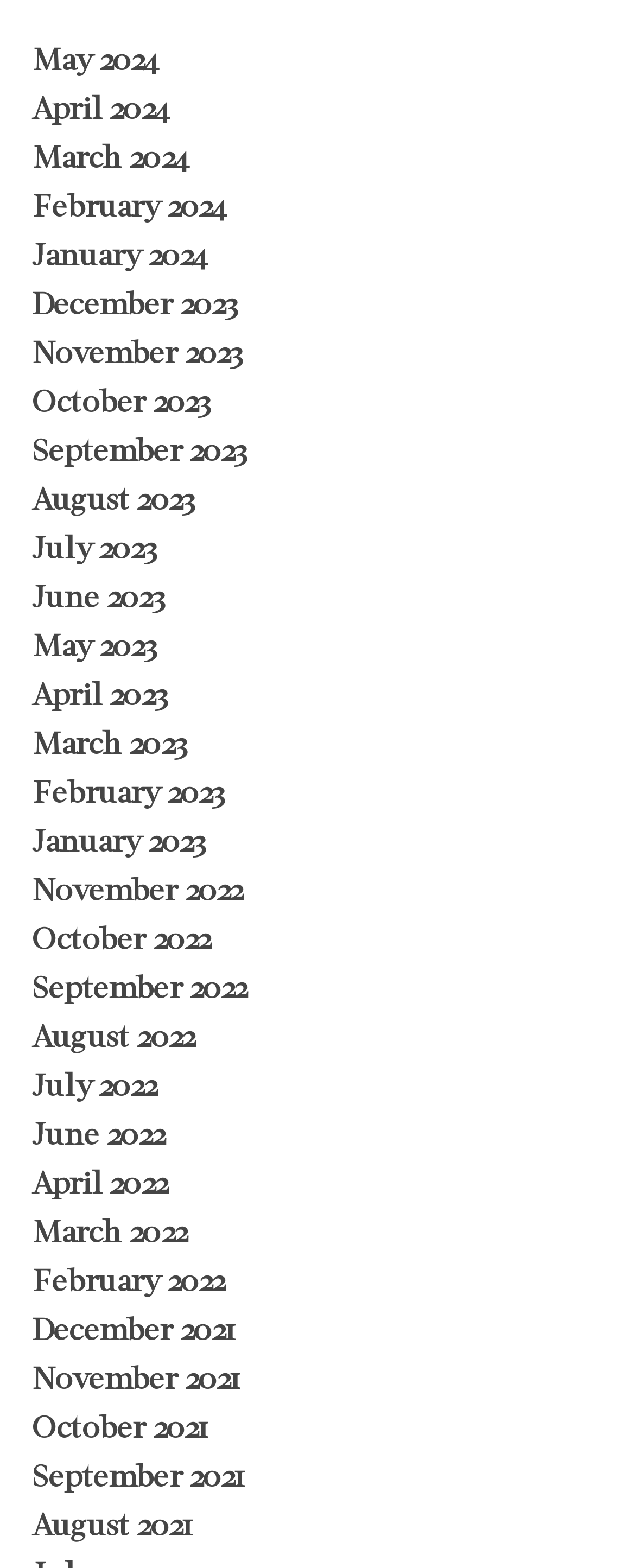Answer the following query with a single word or phrase:
Is there a link for March 2022?

Yes